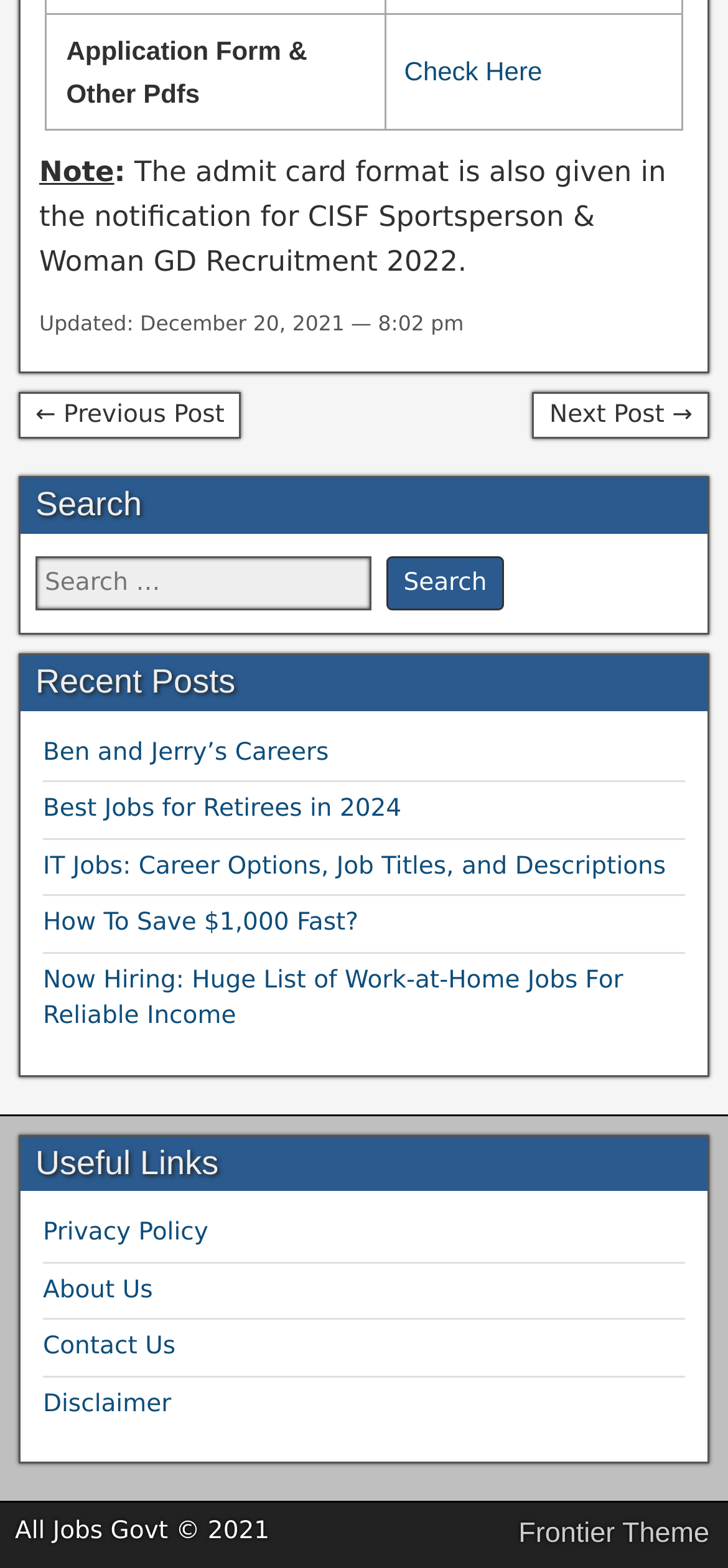Determine the bounding box coordinates of the element's region needed to click to follow the instruction: "Read about Ben and Jerry’s Careers". Provide these coordinates as four float numbers between 0 and 1, formatted as [left, top, right, bottom].

[0.059, 0.471, 0.452, 0.489]